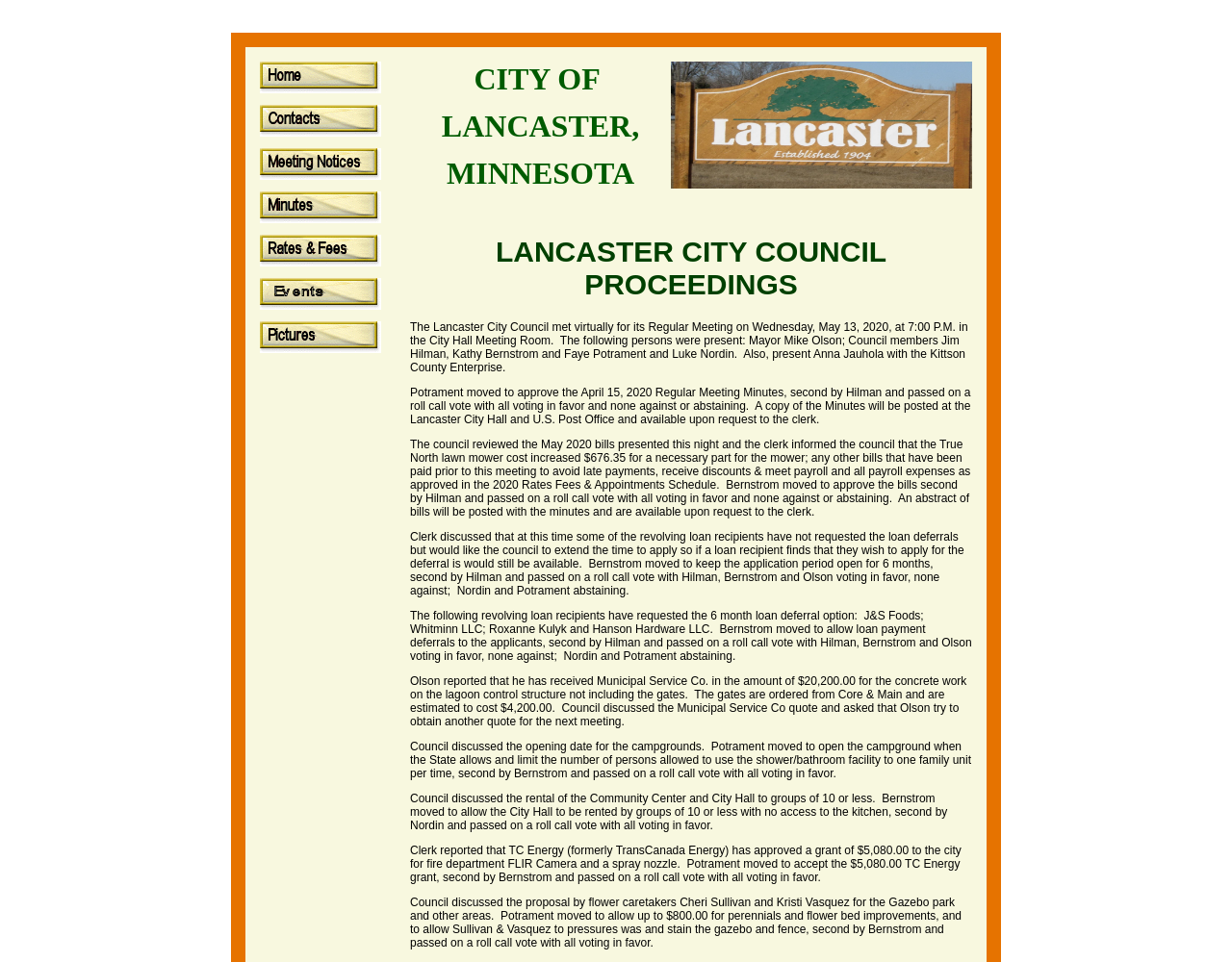Summarize the webpage in an elaborate manner.

The webpage appears to be the City of Lancaster's home page. At the top left, there is a heading that reads "LANCASTER CITY COUNCIL PROCEEDINGS". Below this heading, there is a horizontal navigation menu with 7 links: "Home", "Contacts", "Meeting Notices", "Minutes", "Rates & Fees", "Events", and "Pictures". Each link has a corresponding image next to it. 

To the right of the navigation menu, there is a large image of a "Lancaster Sign". 

The main content of the page is focused on "Minutes May 2020", which suggests that the page is displaying meeting minutes for May 2020. There are no visible paragraphs or blocks of text on the page, but the presence of the "Minutes May 2020" focus and the "Minutes" link in the navigation menu implies that the page is related to meeting minutes.